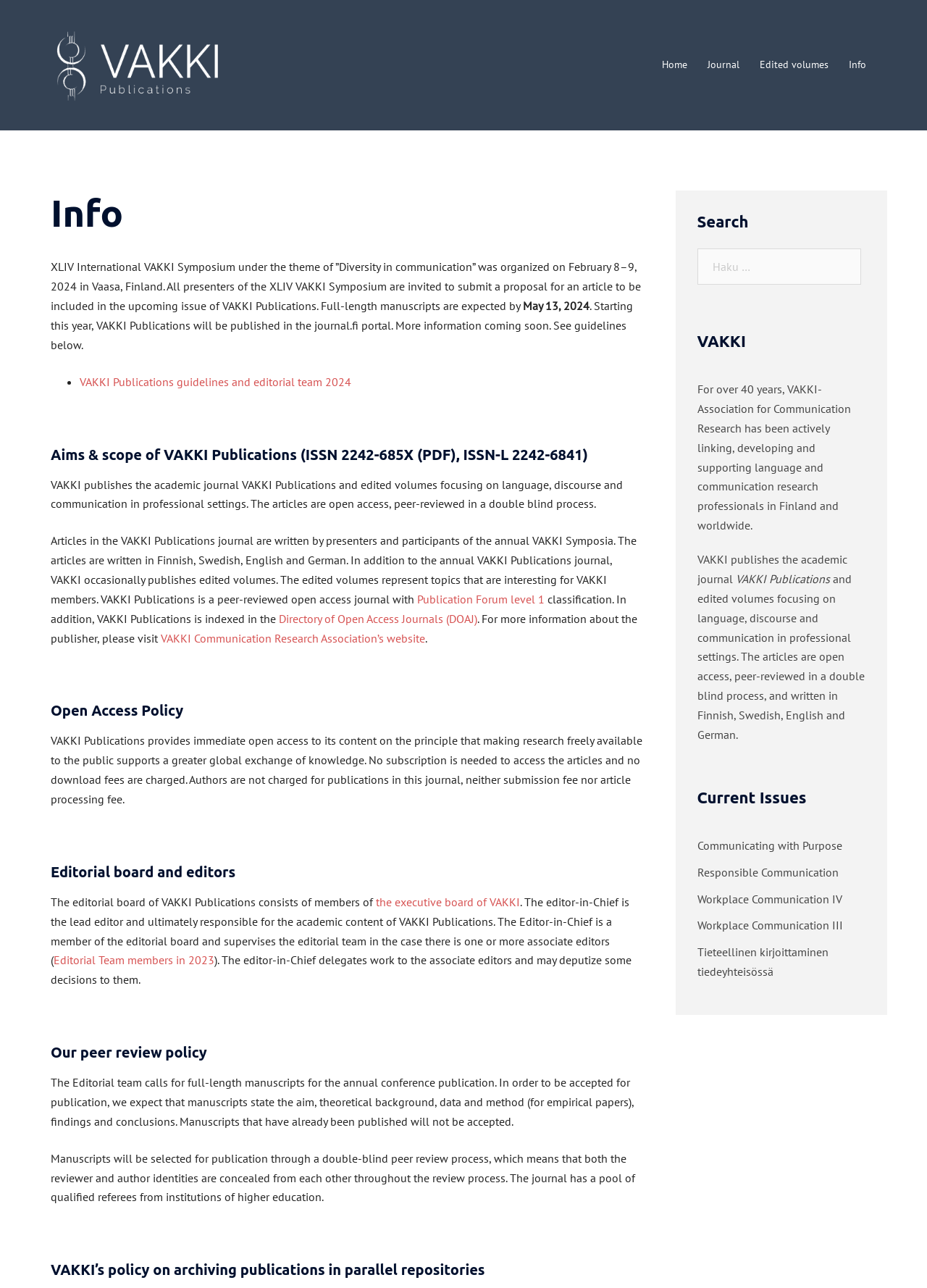Please identify the coordinates of the bounding box that should be clicked to fulfill this instruction: "Search for something".

[0.752, 0.193, 0.934, 0.224]